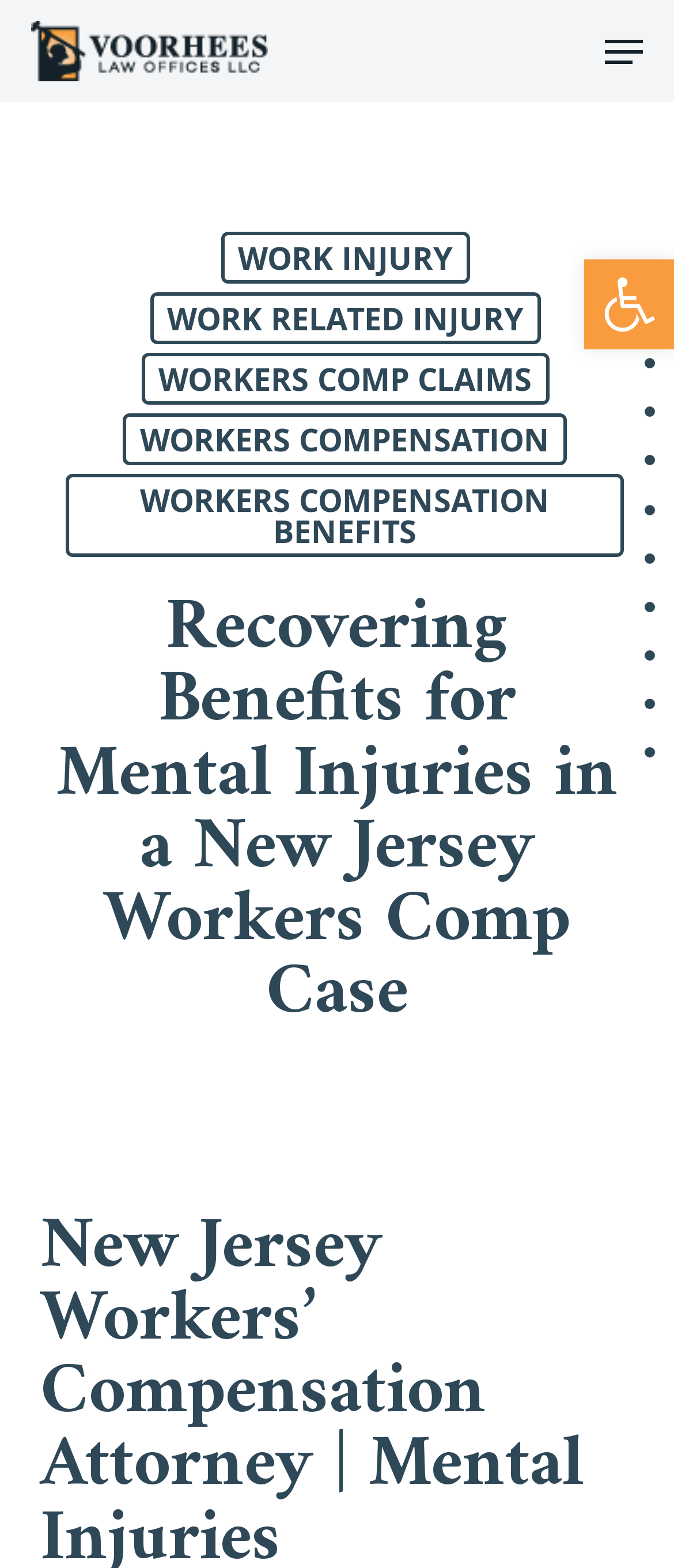Based on the description "Workers Comp Claims", find the bounding box of the specified UI element.

[0.209, 0.225, 0.814, 0.258]